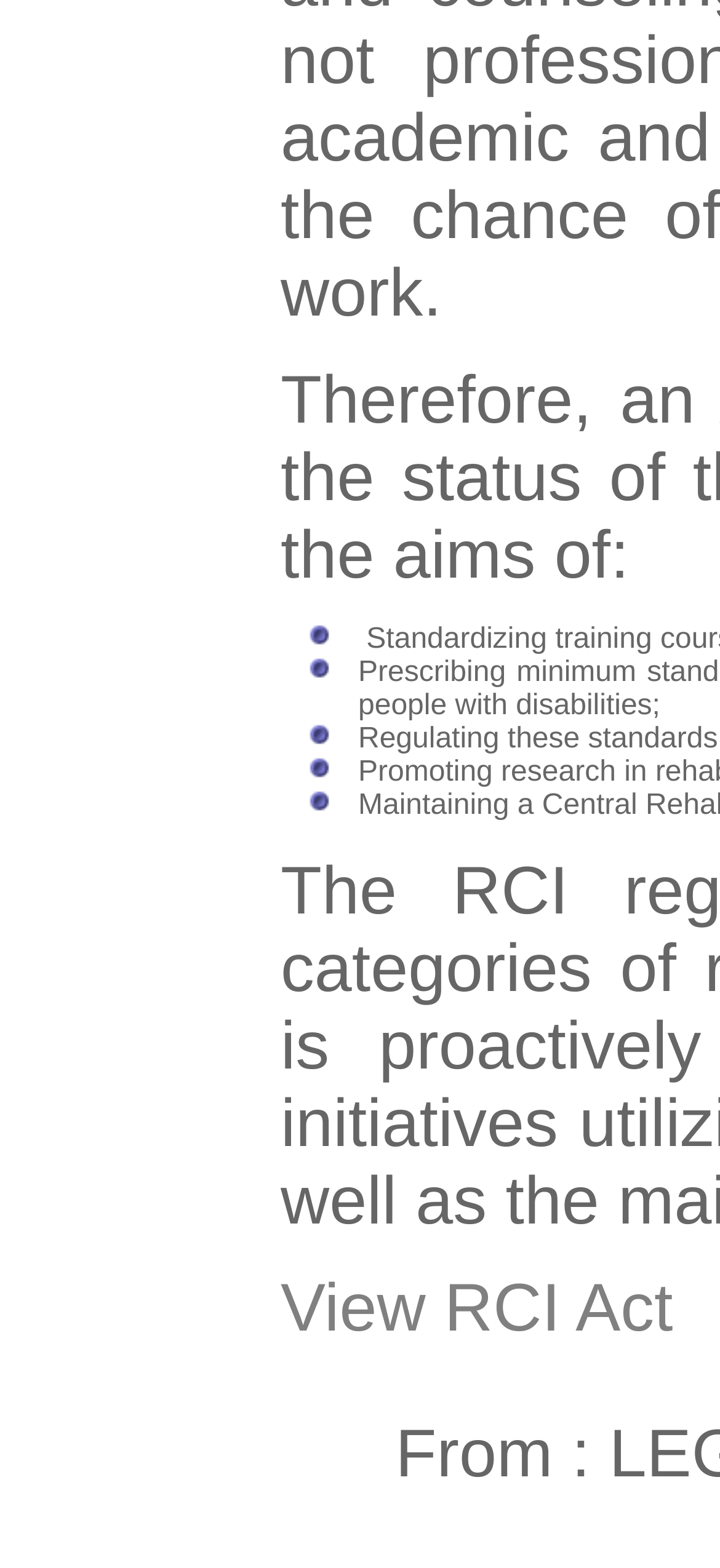Determine the bounding box for the described HTML element: "RCI Act". Ensure the coordinates are four float numbers between 0 and 1 in the format [left, top, right, bottom].

[0.617, 0.81, 0.935, 0.858]